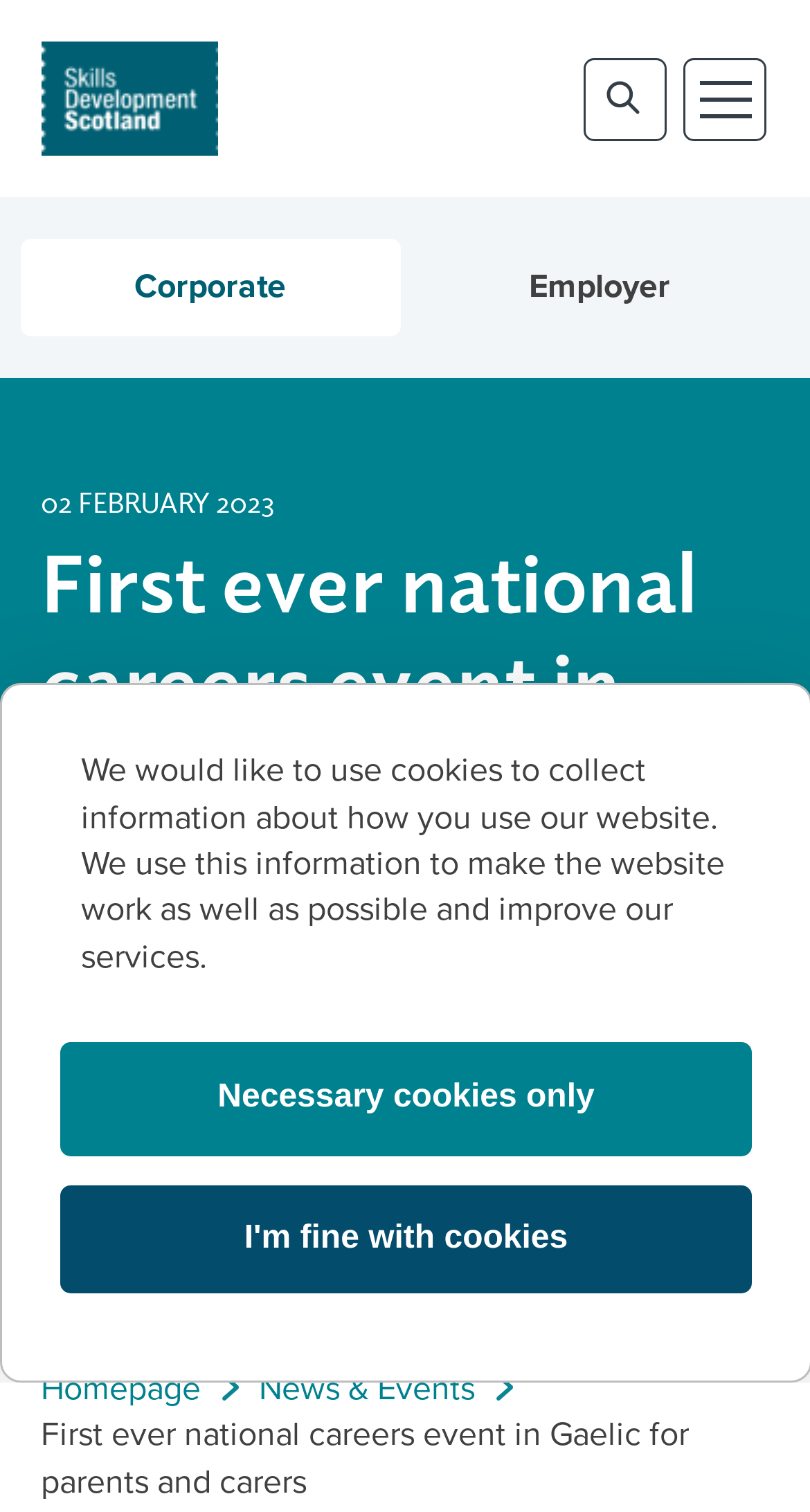Can you pinpoint the bounding box coordinates for the clickable element required for this instruction: "Check August 2023"? The coordinates should be four float numbers between 0 and 1, i.e., [left, top, right, bottom].

None